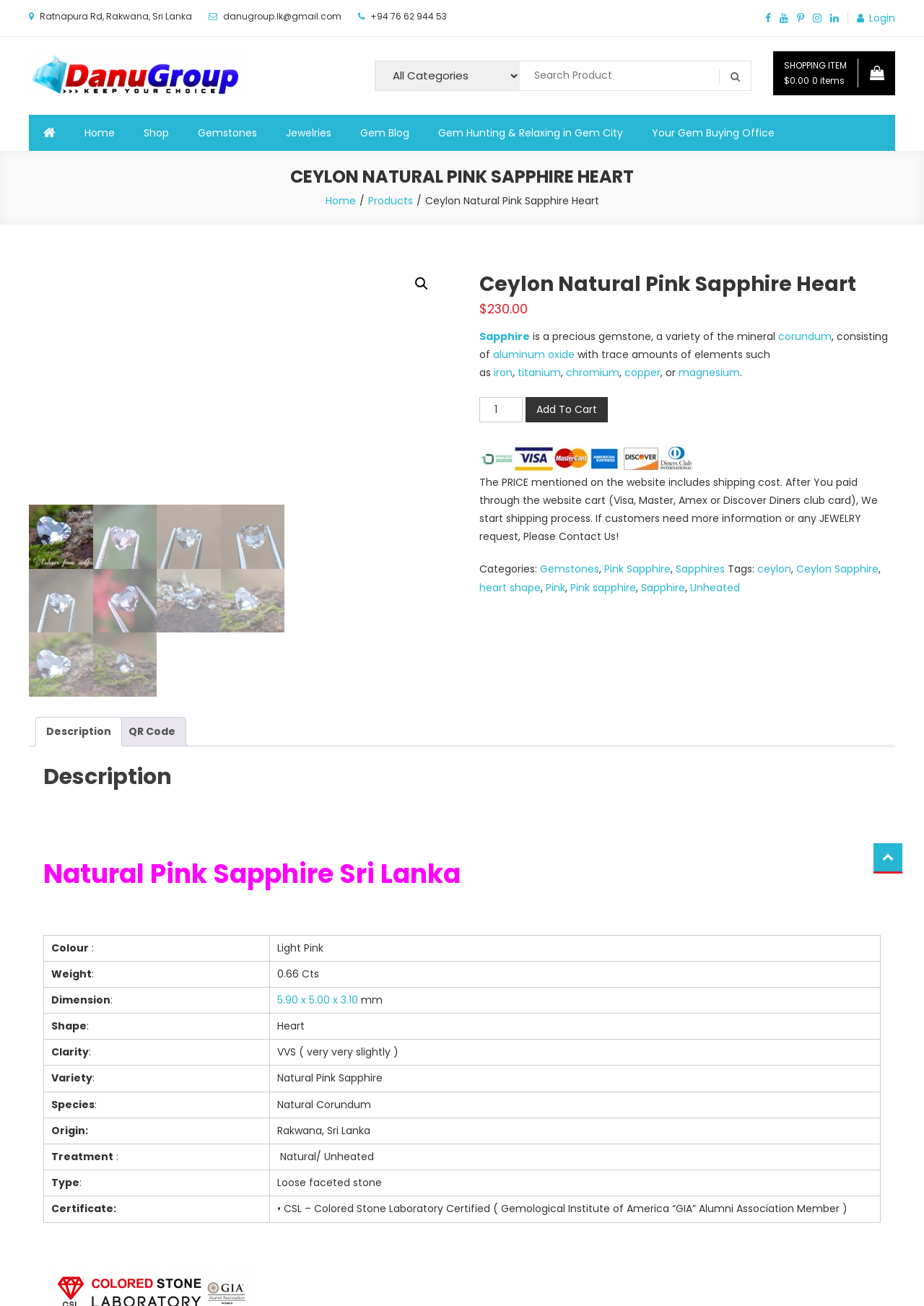Describe every aspect of the webpage comprehensively.

This webpage is about a Ceylon Natural Pink Sapphire Heart gemstone, specifically a product page on an e-commerce website. At the top, there is a navigation menu with links to "Home", "Shop", "Gemstones", "Jewelries", "Gem Blog", and "Your Gem Buying Office". Below the navigation menu, there is a logo of Danugroup Gemstore and a search bar with a combobox and a search button.

On the left side, there is a section with the company's contact information, including address, email, and phone number. Below this section, there is a link to login and a shopping cart icon with a price of $0.00 and 0 items.

The main content of the page is about the Ceylon Natural Pink Sapphire Heart gemstone. There is a heading with the product name, followed by a breadcrumb navigation showing the product's category. Below this, there is a large image of the gemstone, and several smaller images of the gemstone from different angles.

The product description is divided into two sections. The first section provides information about the gemstone, including its type, composition, and characteristics. The second section provides information about the product, including its price, quantity, and shipping details.

There are also several links to related categories and tags, including "Gemstones", "Pink Sapphire", "Sapphires", "Ceylon", "Ceylon Sapphire", "heart shape", and "Pink". At the bottom of the page, there is a section with additional information about the product, including a note about the price including shipping cost and a request to contact the company for more information or jewelry requests.